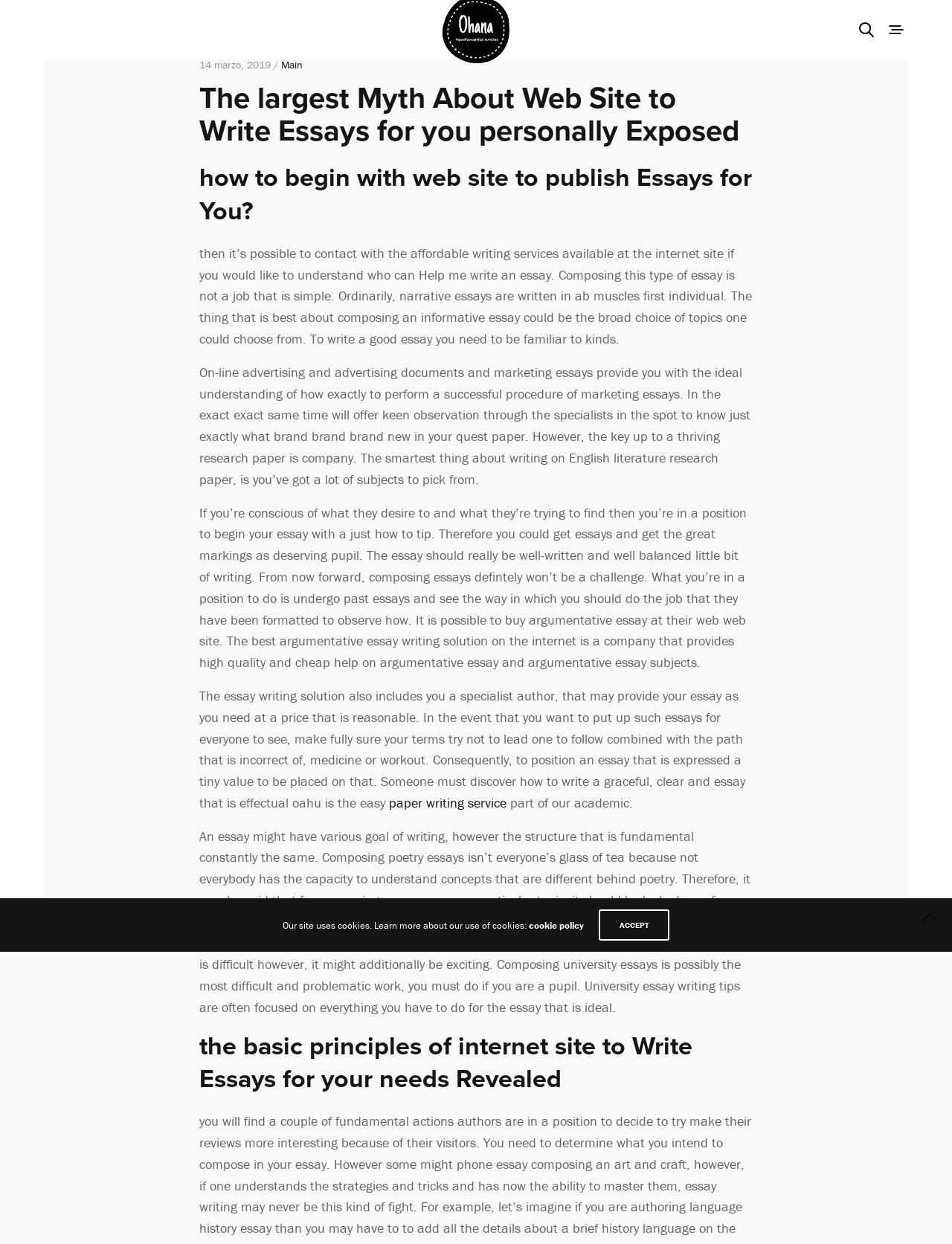Based on the image, give a detailed response to the question: What is the tone of the webpage?

The tone of the webpage appears to be informative and helpful, as it provides guidance and advice on how to write essays and uses a neutral and objective tone to discuss the topic.